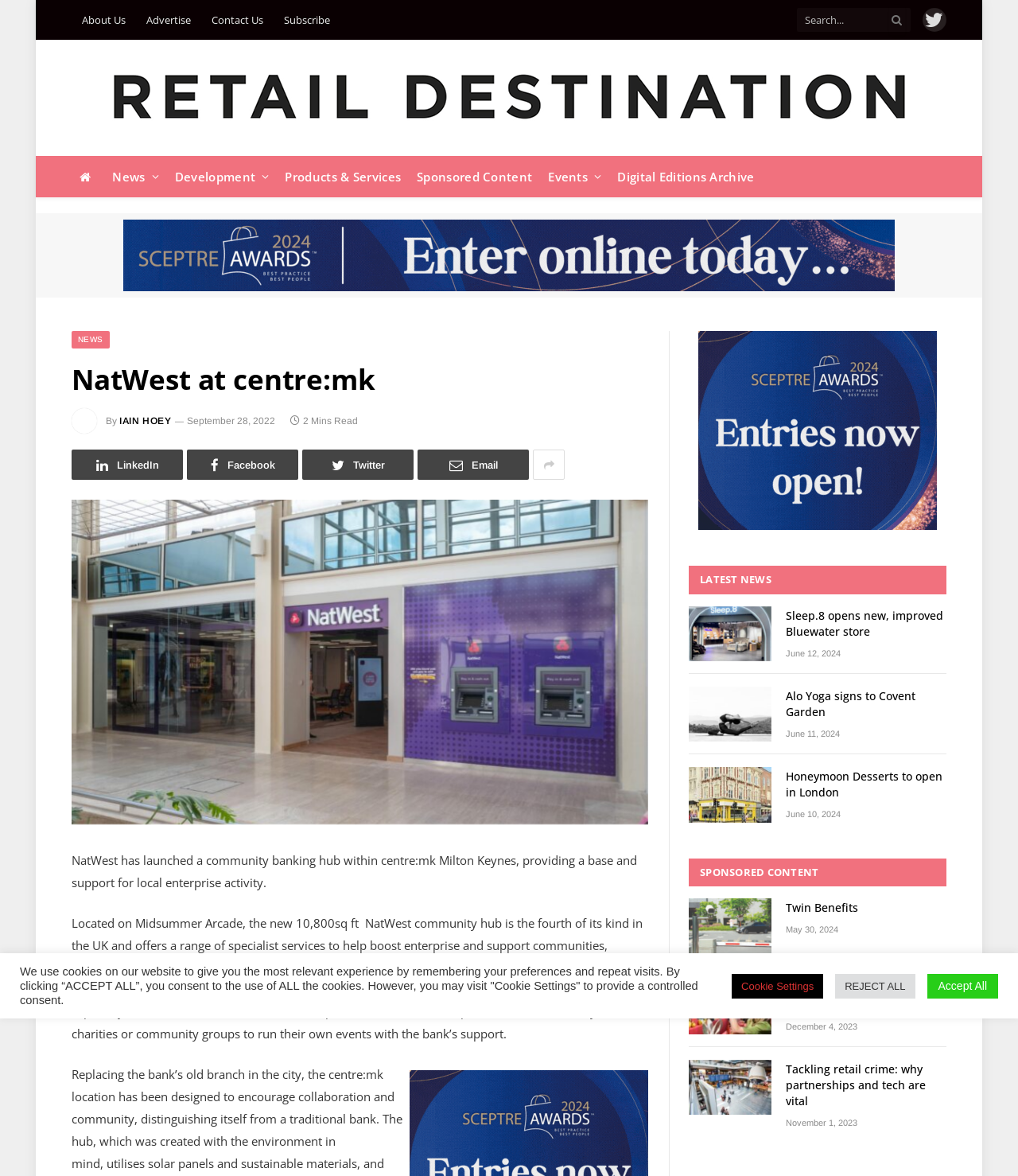Extract the bounding box coordinates for the UI element described by the text: "Digital Editions Archive". The coordinates should be in the form of [left, top, right, bottom] with values between 0 and 1.

[0.599, 0.133, 0.749, 0.167]